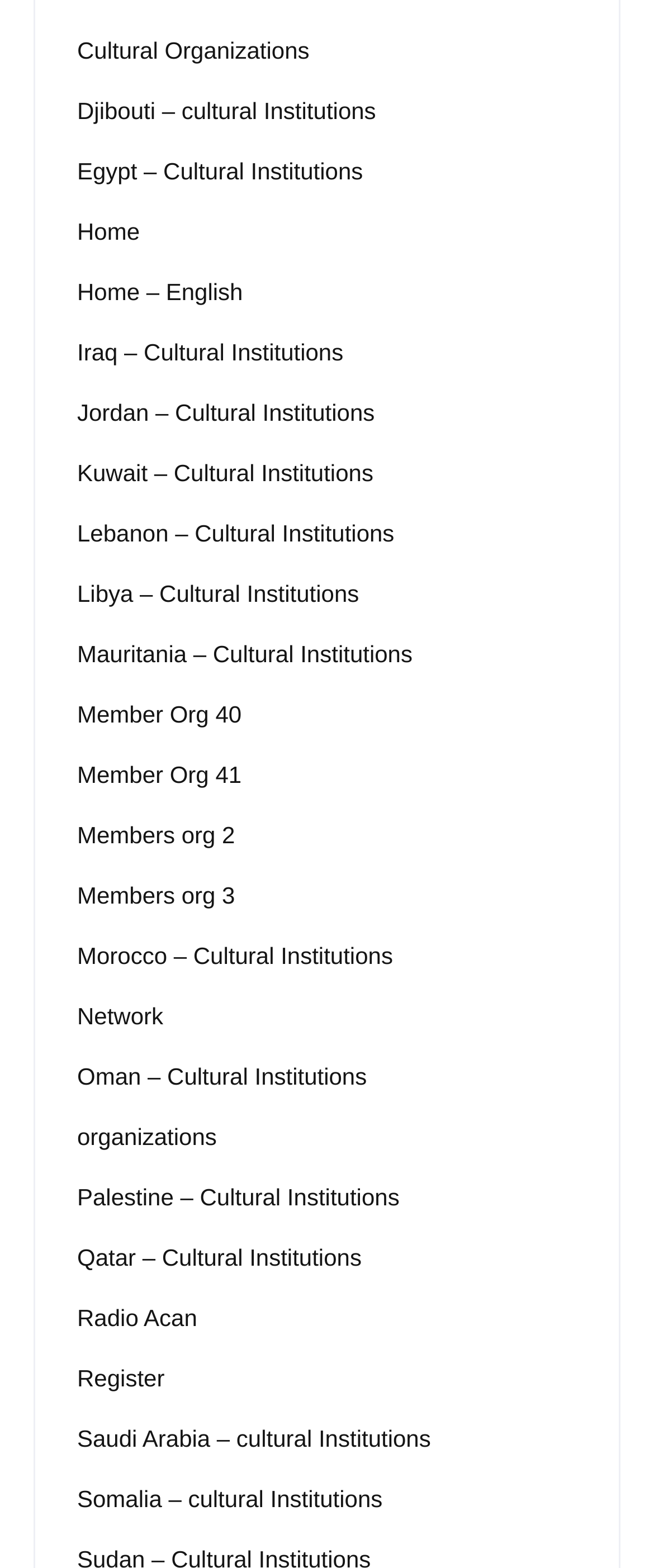Using the given description, provide the bounding box coordinates formatted as (top-left x, top-left y, bottom-right x, bottom-right y), with all values being floating point numbers between 0 and 1. Description: Saudi Arabia – cultural Institutions

[0.118, 0.907, 0.659, 0.928]